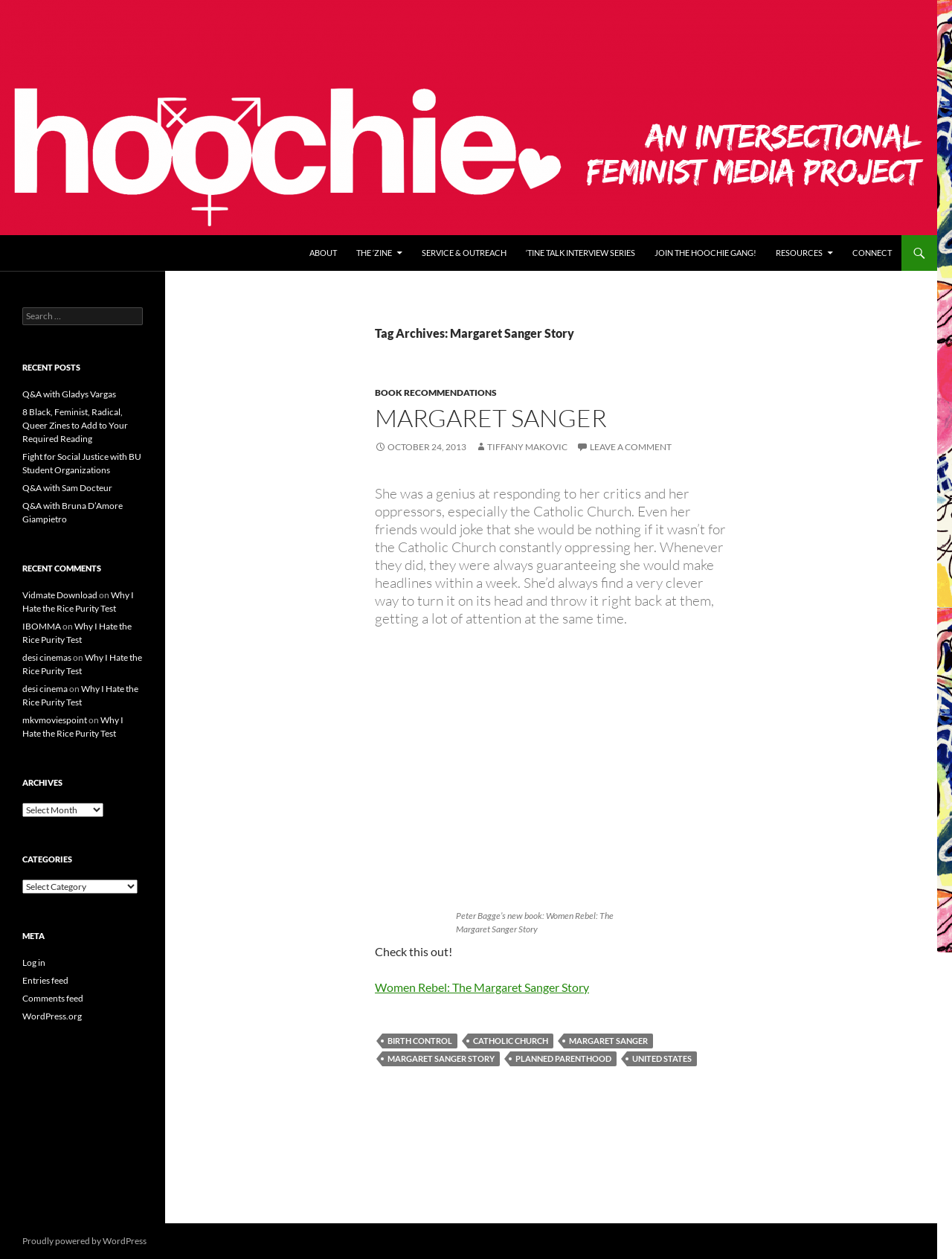Please identify the bounding box coordinates of the element I should click to complete this instruction: 'Log in to the website'. The coordinates should be given as four float numbers between 0 and 1, like this: [left, top, right, bottom].

[0.023, 0.76, 0.048, 0.769]